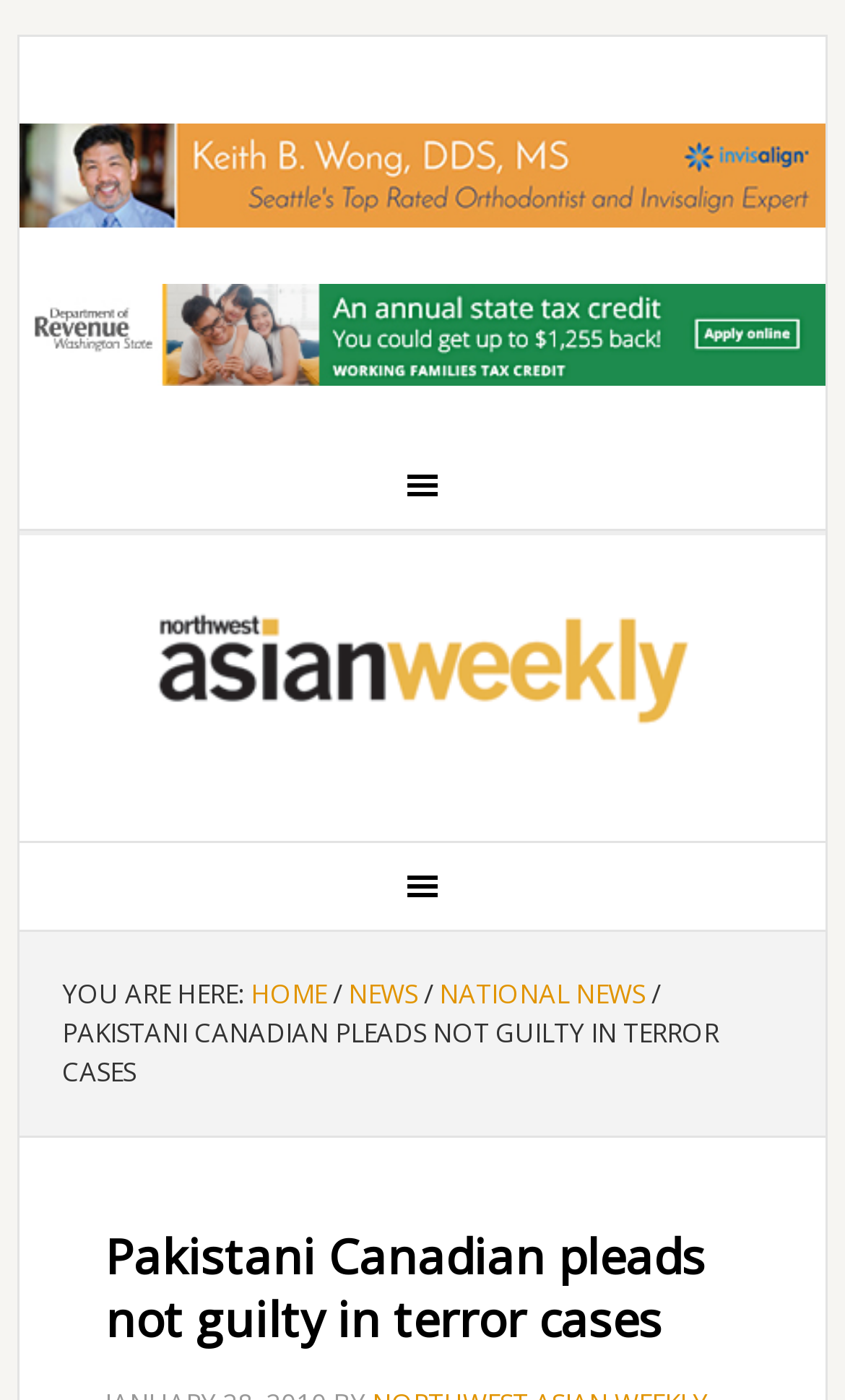Produce a meticulous description of the webpage.

The webpage appears to be a news article page. At the top, there are two advertisements, one on the left and one on the right, each taking up about half of the width of the page. 

Below the advertisements, there is a secondary navigation menu that spans the width of the page. 

Further down, there is a main navigation menu that also spans the width of the page. This menu has a "You are here" indicator, followed by a breadcrumb trail that shows the current page's location in the website's hierarchy. The breadcrumb trail consists of links to the "Home", "News", and "National News" pages, separated by slash characters.

The main content of the page is a news article with the title "Pakistani Canadian pleads not guilty in terror cases", which is displayed prominently in a large font size. The article's title is also the heading of the page.